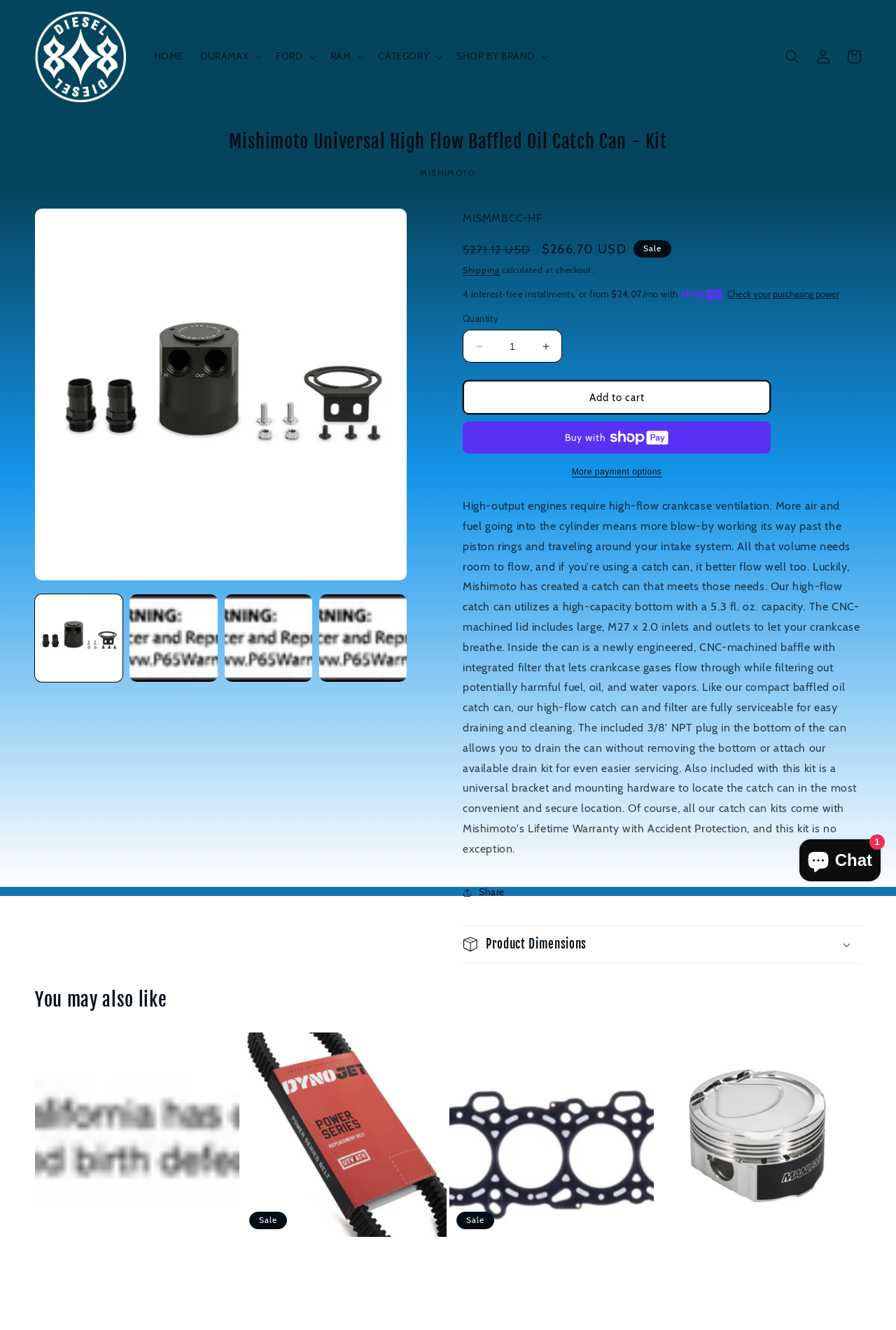Specify the bounding box coordinates for the region that must be clicked to perform the given instruction: "Log in to your account".

[0.902, 0.031, 0.936, 0.054]